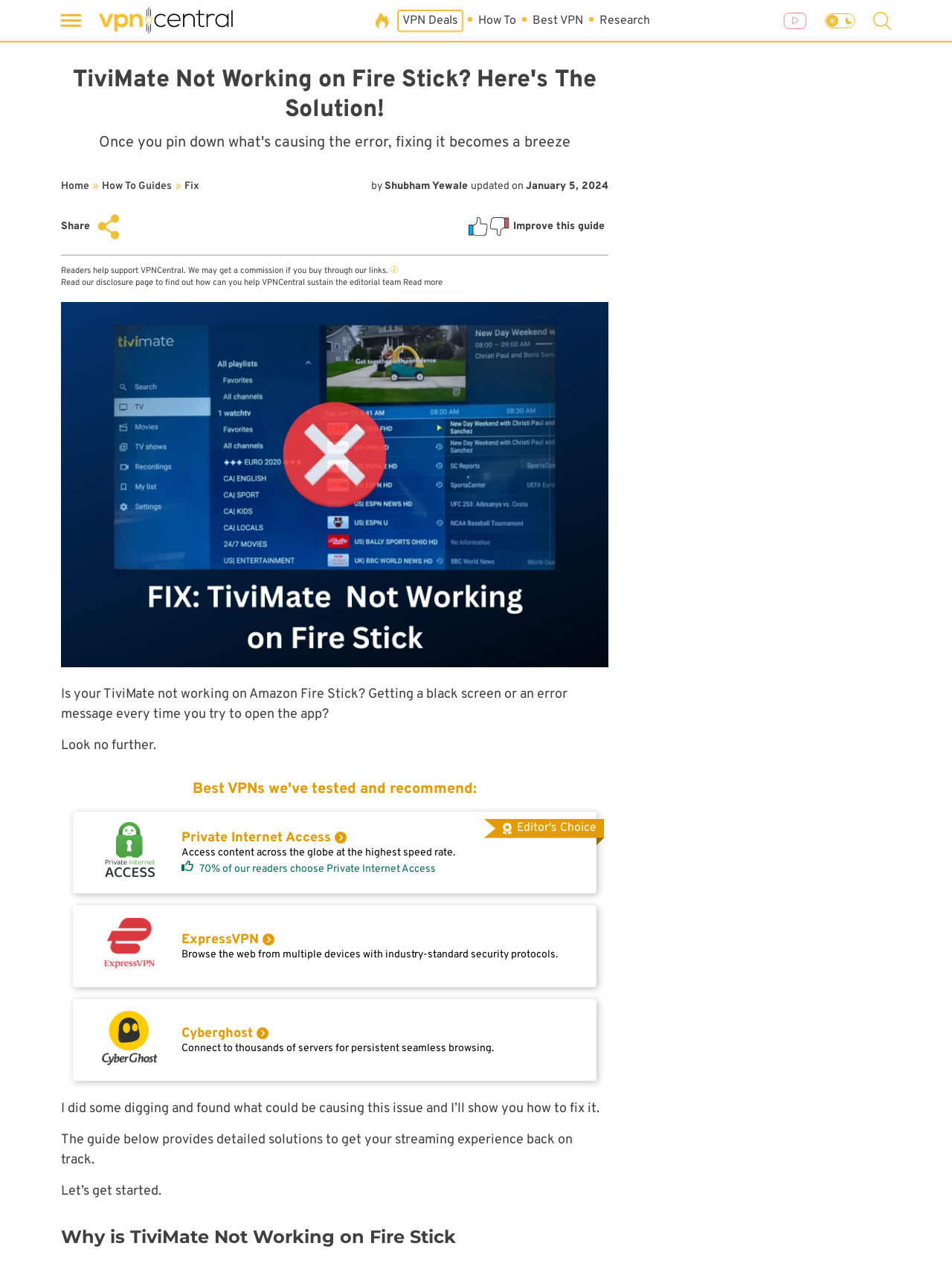Please determine the bounding box coordinates of the clickable area required to carry out the following instruction: "Read Affiliate Disclosure". The coordinates must be four float numbers between 0 and 1, represented as [left, top, right, bottom].

[0.423, 0.218, 0.465, 0.226]